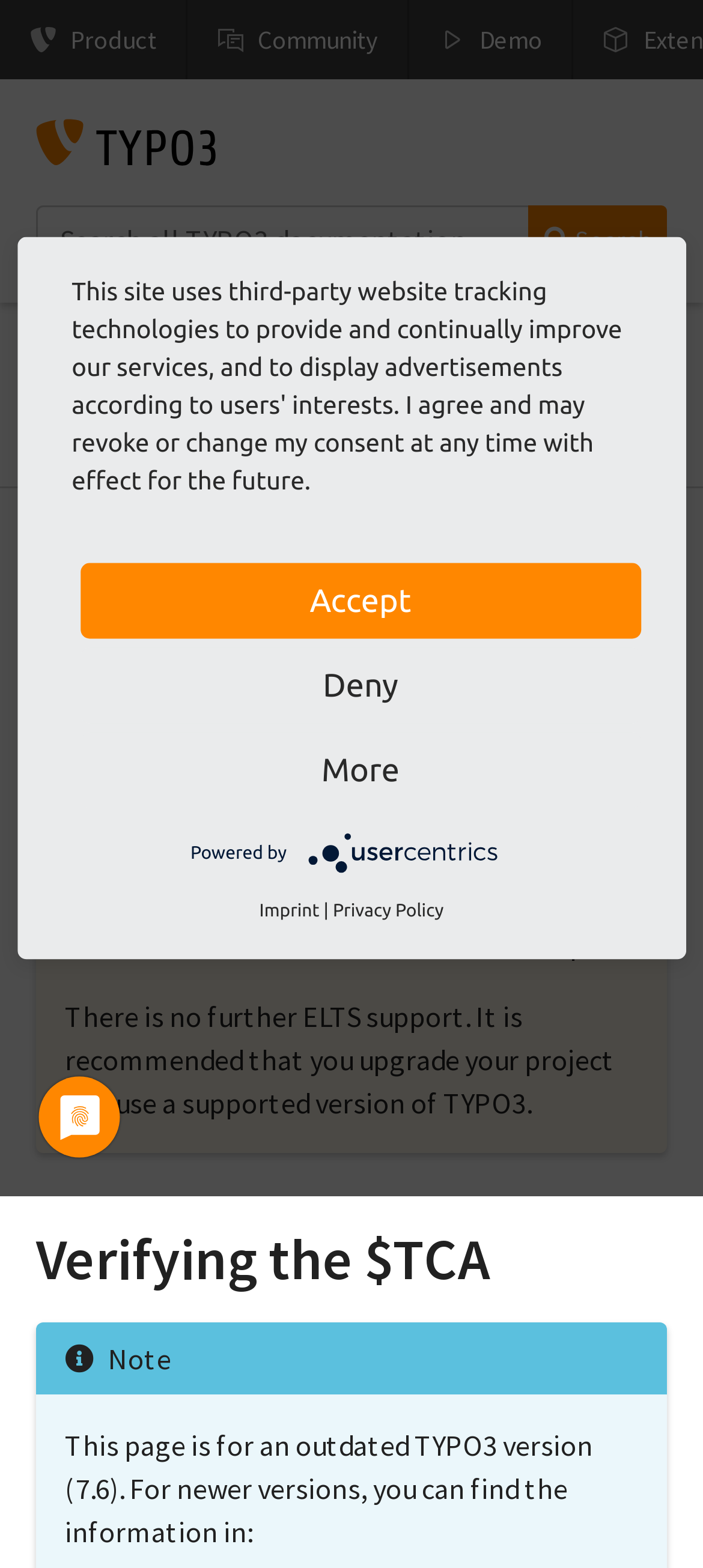Please find the bounding box coordinates of the element that must be clicked to perform the given instruction: "Search all TYPO3 documentation". The coordinates should be four float numbers from 0 to 1, i.e., [left, top, right, bottom].

[0.051, 0.131, 0.754, 0.175]